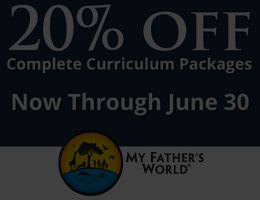When does the offer expire?
From the screenshot, provide a brief answer in one word or phrase.

June 30